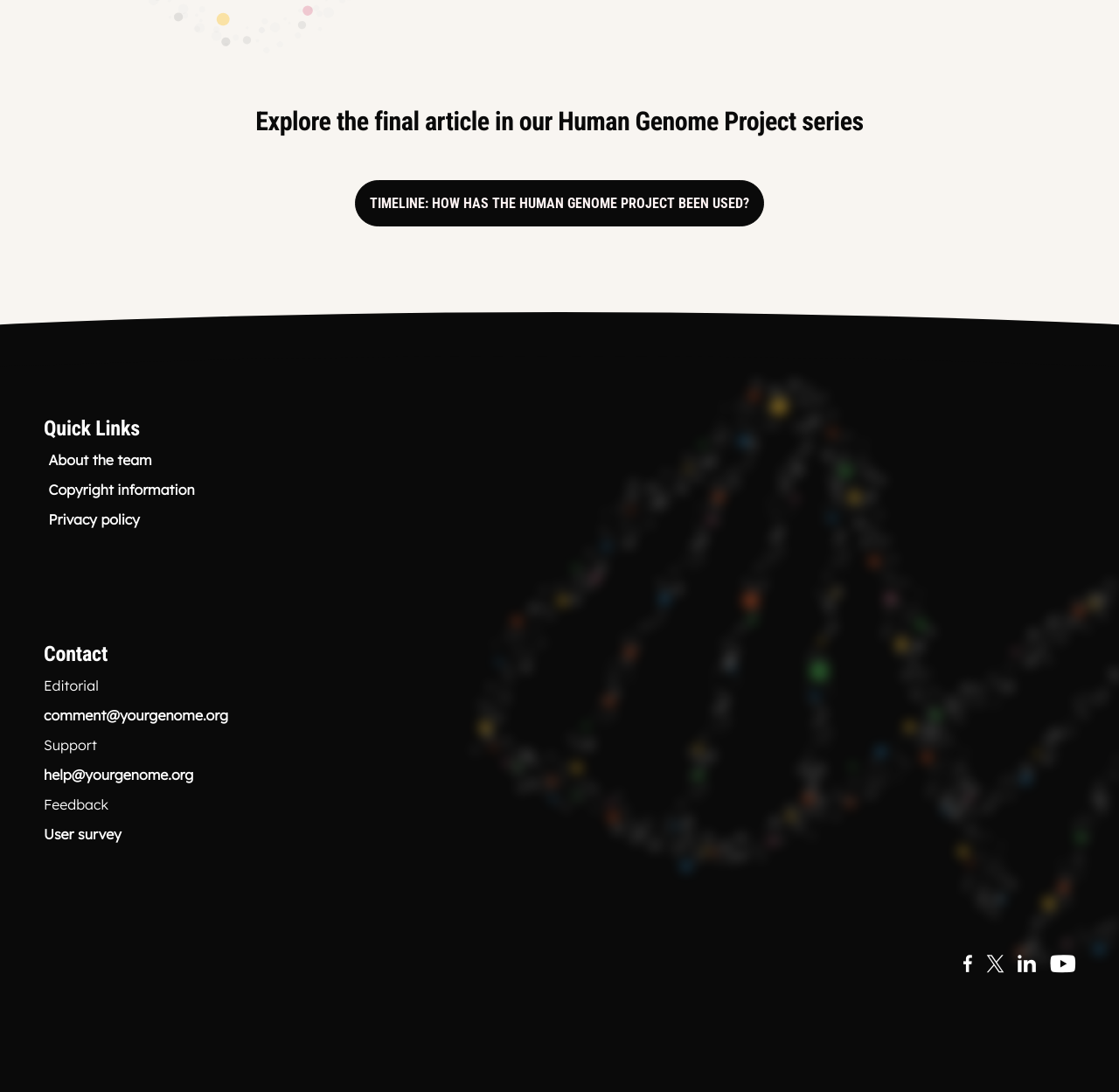What is the purpose of the 'TIMELINE' link?
Examine the image and give a concise answer in one word or a short phrase.

To show project usage